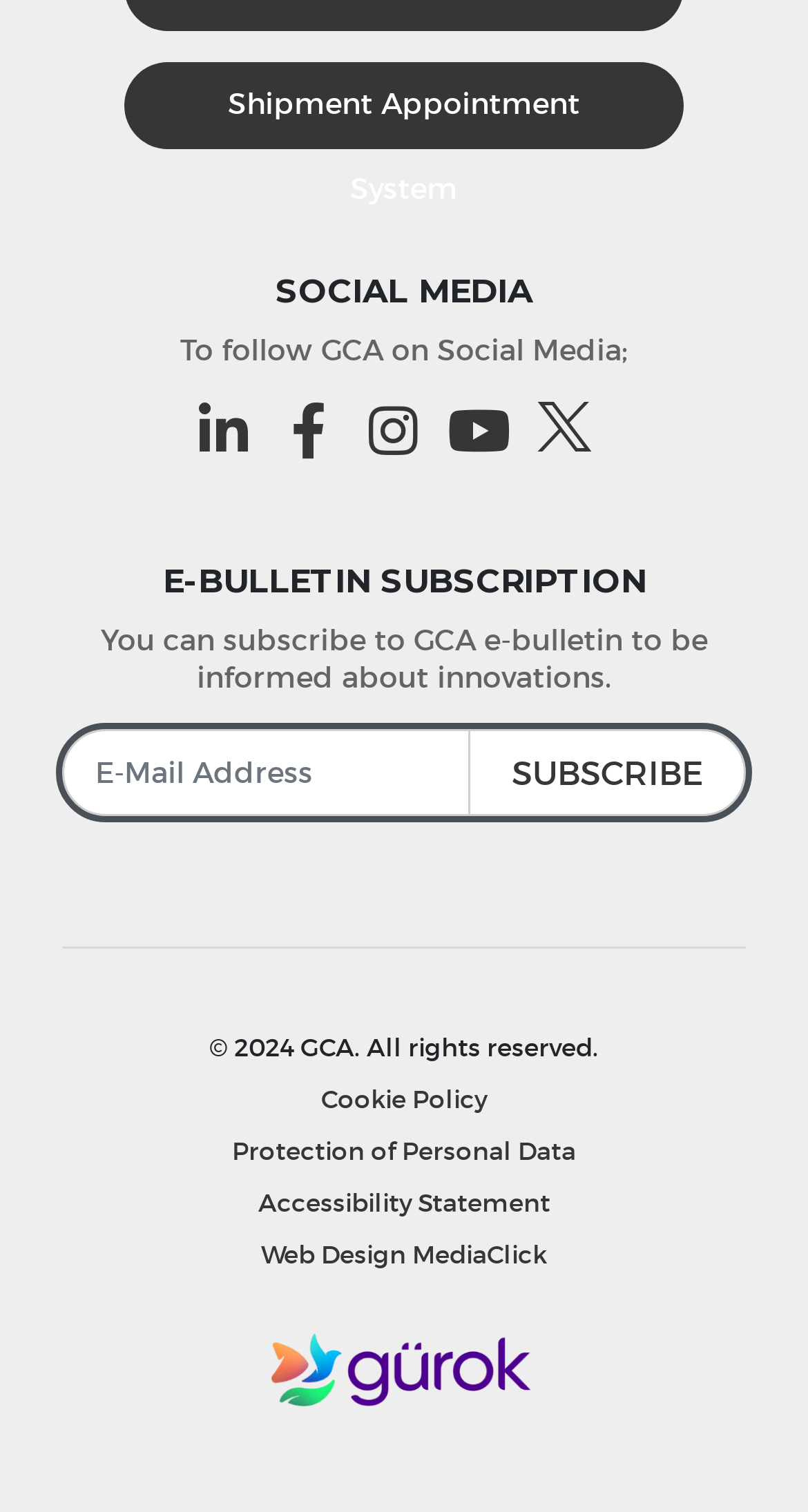Can you specify the bounding box coordinates of the area that needs to be clicked to fulfill the following instruction: "Subscribe to the e-bulletin"?

[0.579, 0.482, 0.923, 0.539]